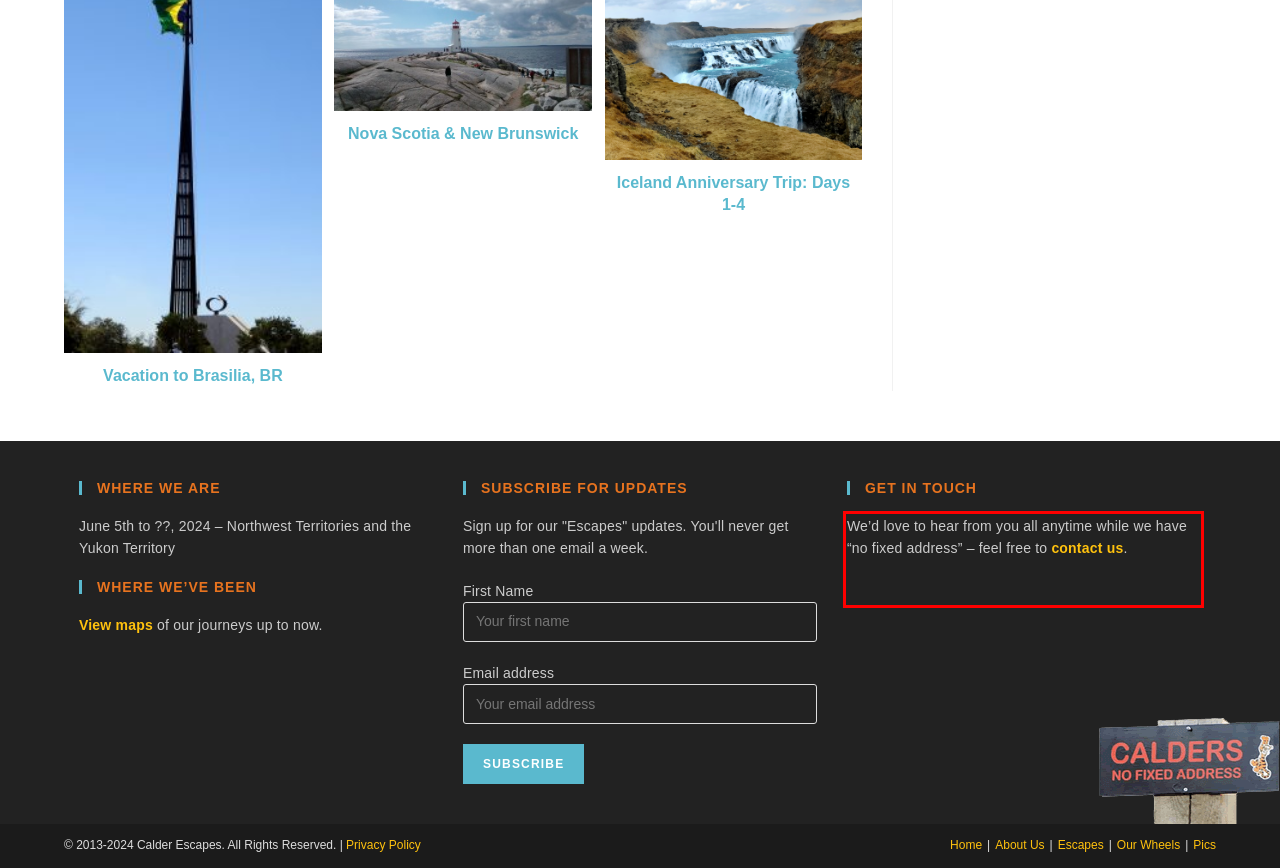Please look at the screenshot provided and find the red bounding box. Extract the text content contained within this bounding box.

We’d love to hear from you all anytime while we have “no fixed address” – feel free to contact us.